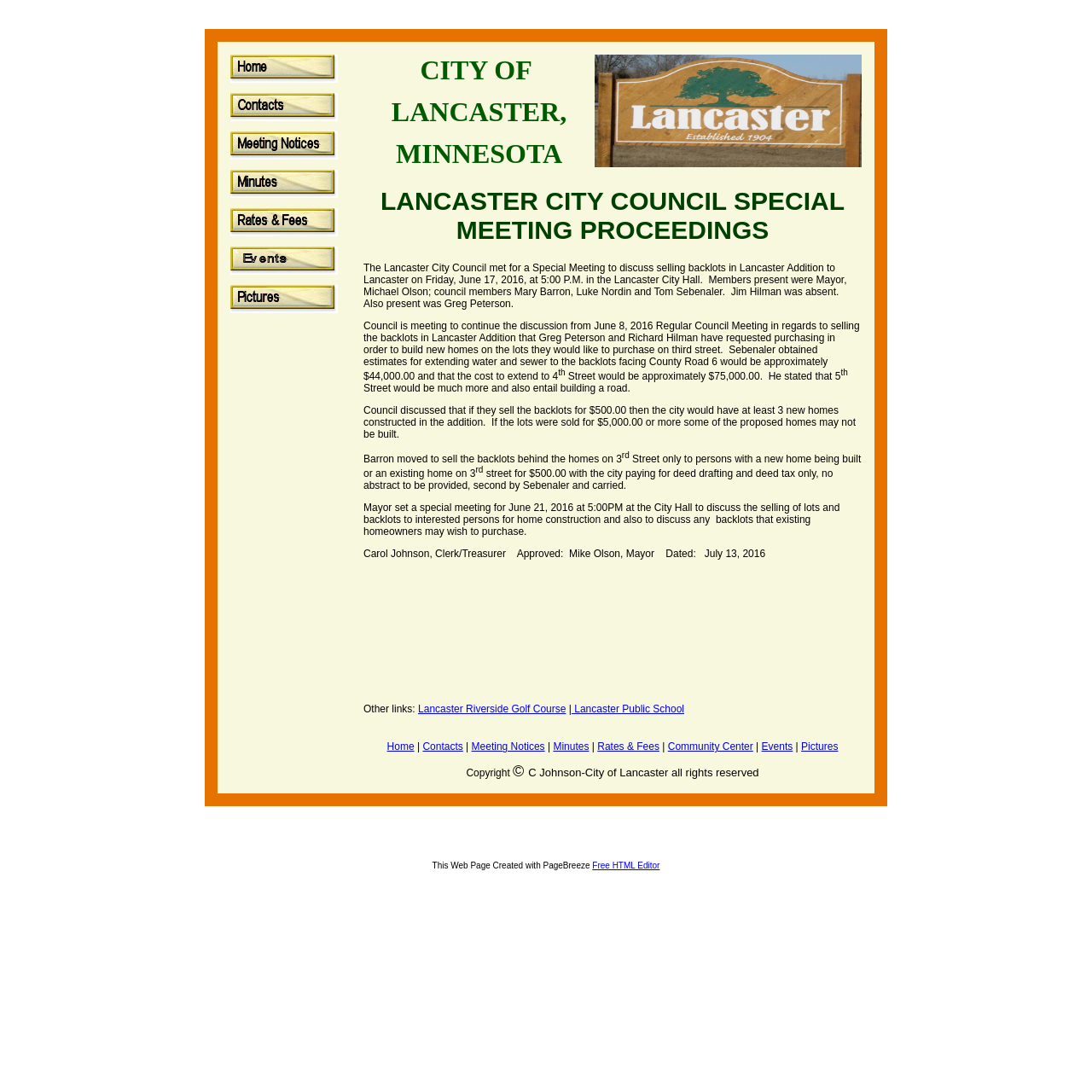Please identify the bounding box coordinates of the clickable region that I should interact with to perform the following instruction: "Read more about JC Economics Tuitions". The coordinates should be expressed as four float numbers between 0 and 1, i.e., [left, top, right, bottom].

None